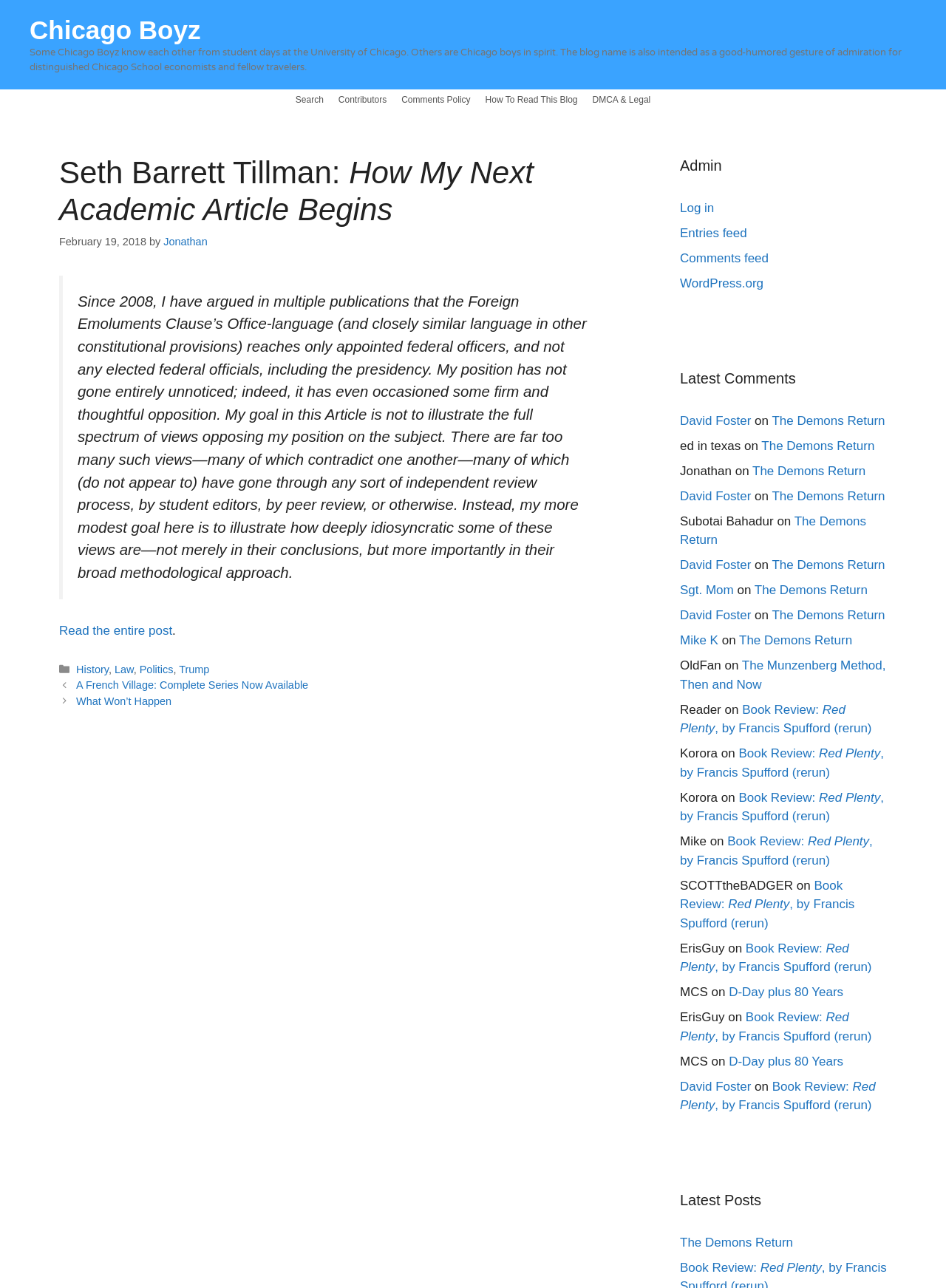What is the date of the article?
From the image, respond with a single word or phrase.

February 19, 2018